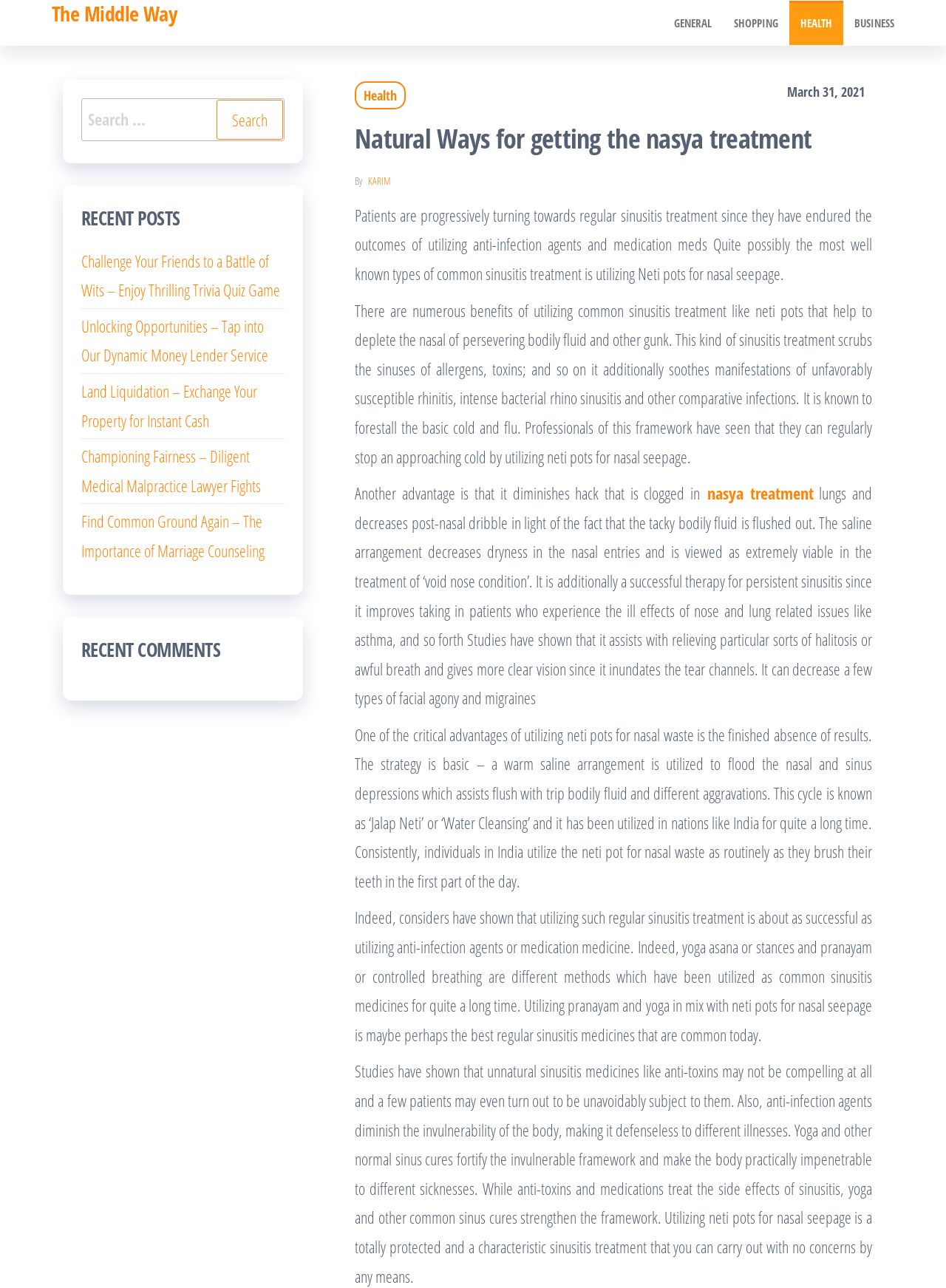Please provide the bounding box coordinates for the element that needs to be clicked to perform the instruction: "Read the 'Natural Ways for getting the nasya treatment' article". The coordinates must consist of four float numbers between 0 and 1, formatted as [left, top, right, bottom].

[0.375, 0.085, 0.922, 0.127]